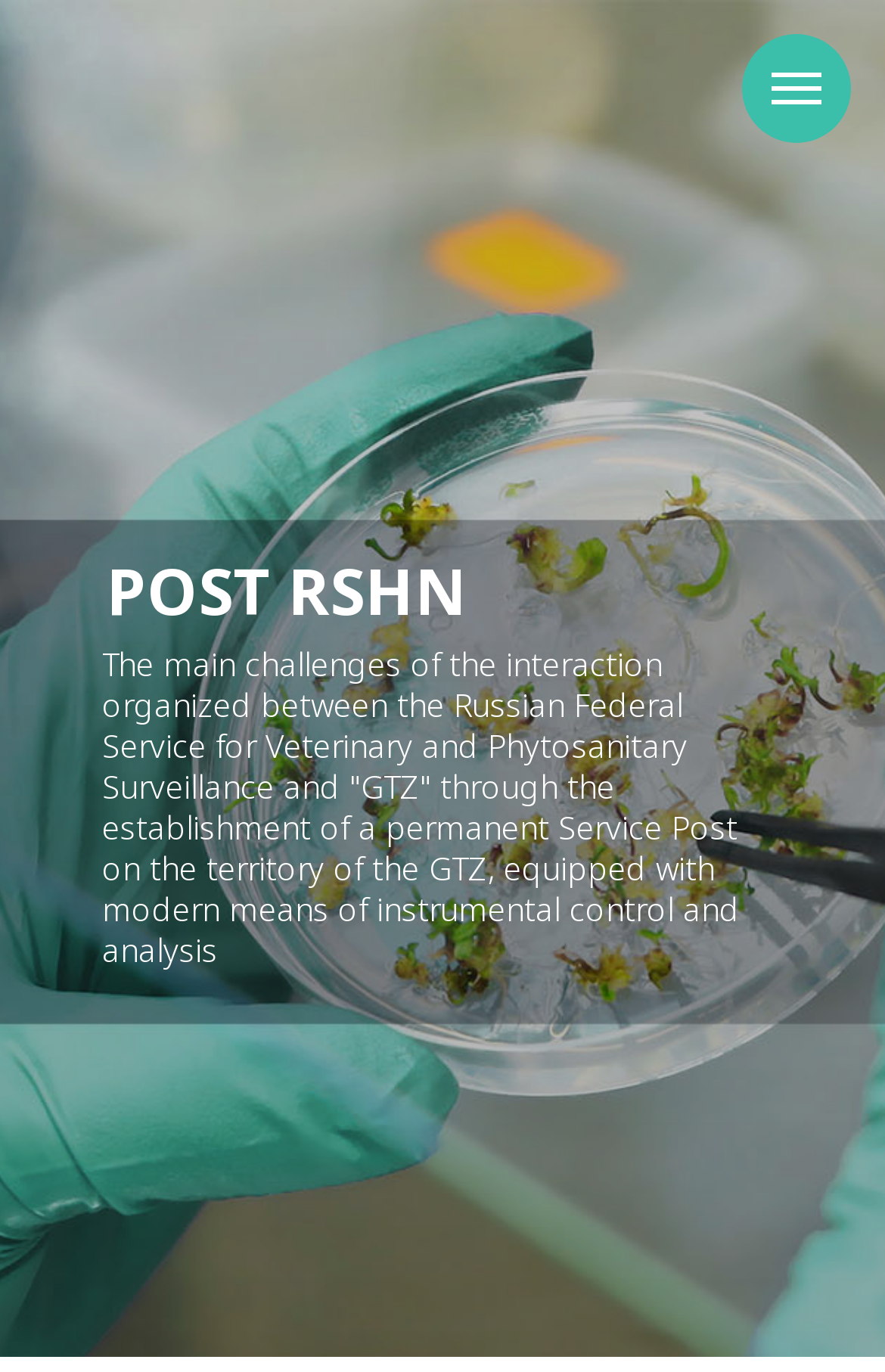Give the bounding box coordinates for the element described as: "aria-label="Навигационное меню"".

[0.872, 0.053, 0.928, 0.076]